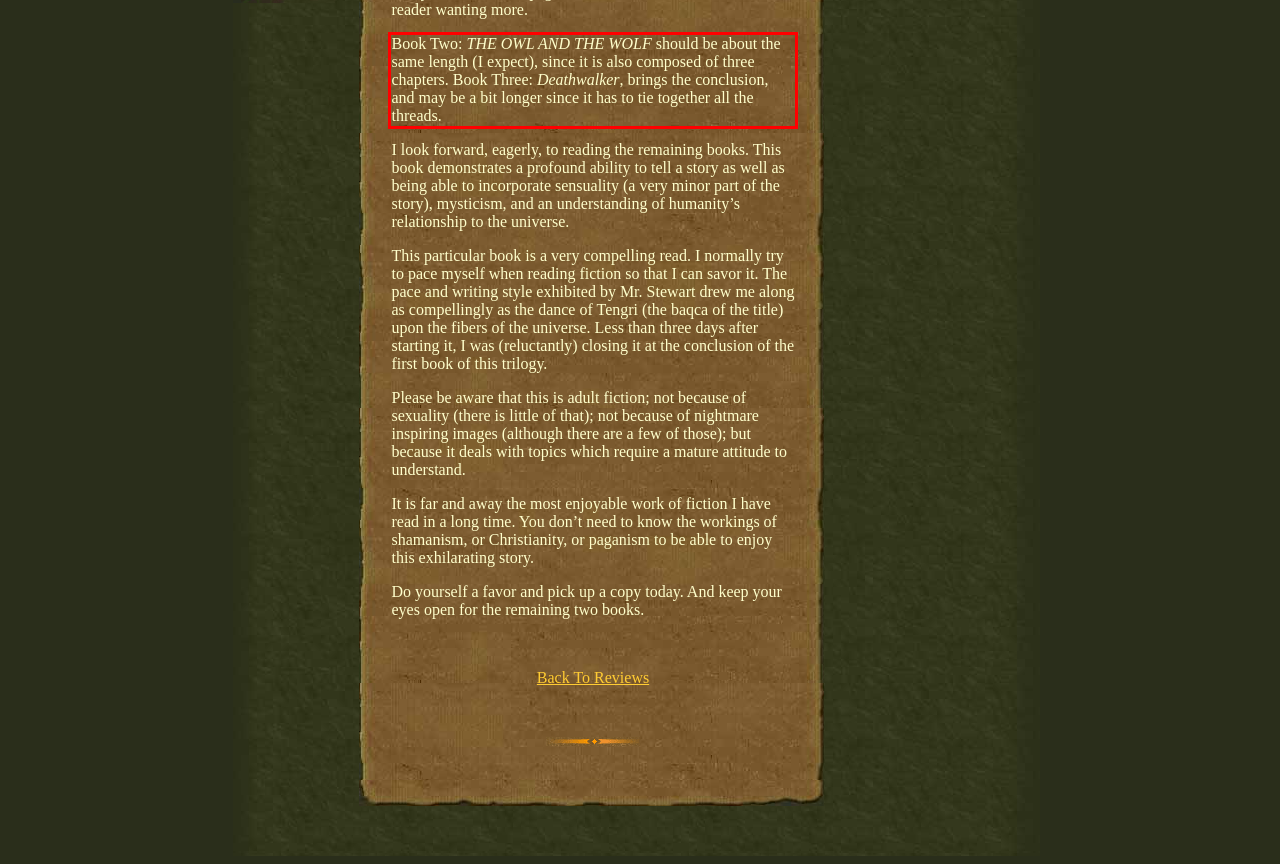In the screenshot of the webpage, find the red bounding box and perform OCR to obtain the text content restricted within this red bounding box.

Book Two: THE OWL AND THE WOLF should be about the same length (I expect), since it is also composed of three chapters. Book Three: Deathwalker, brings the conclusion, and may be a bit longer since it has to tie together all the threads.